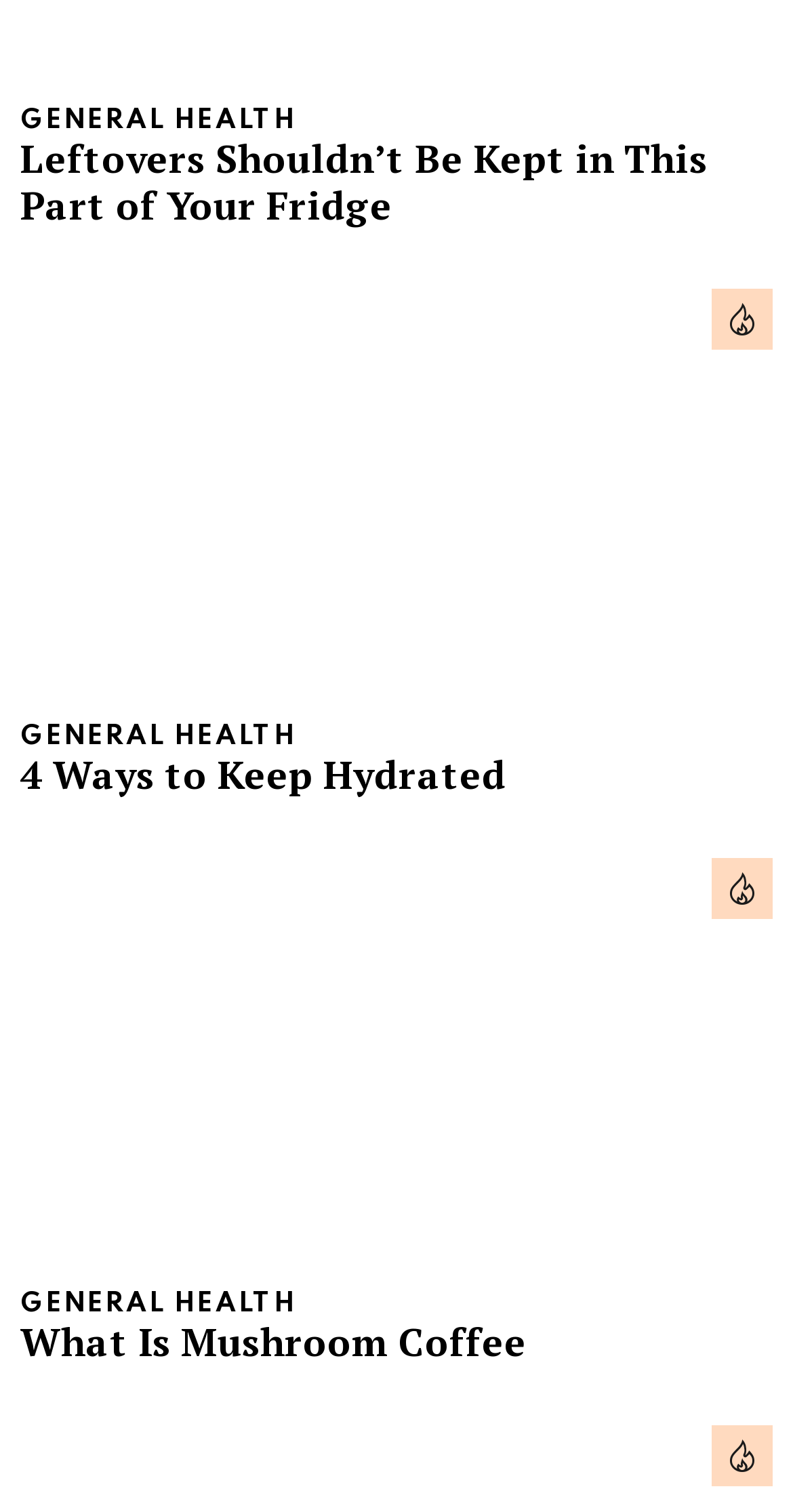Please identify the bounding box coordinates of the element's region that needs to be clicked to fulfill the following instruction: "Click on the 'What Is Mushroom Coffee' link". The bounding box coordinates should consist of four float numbers between 0 and 1, i.e., [left, top, right, bottom].

[0.026, 0.567, 0.974, 0.847]